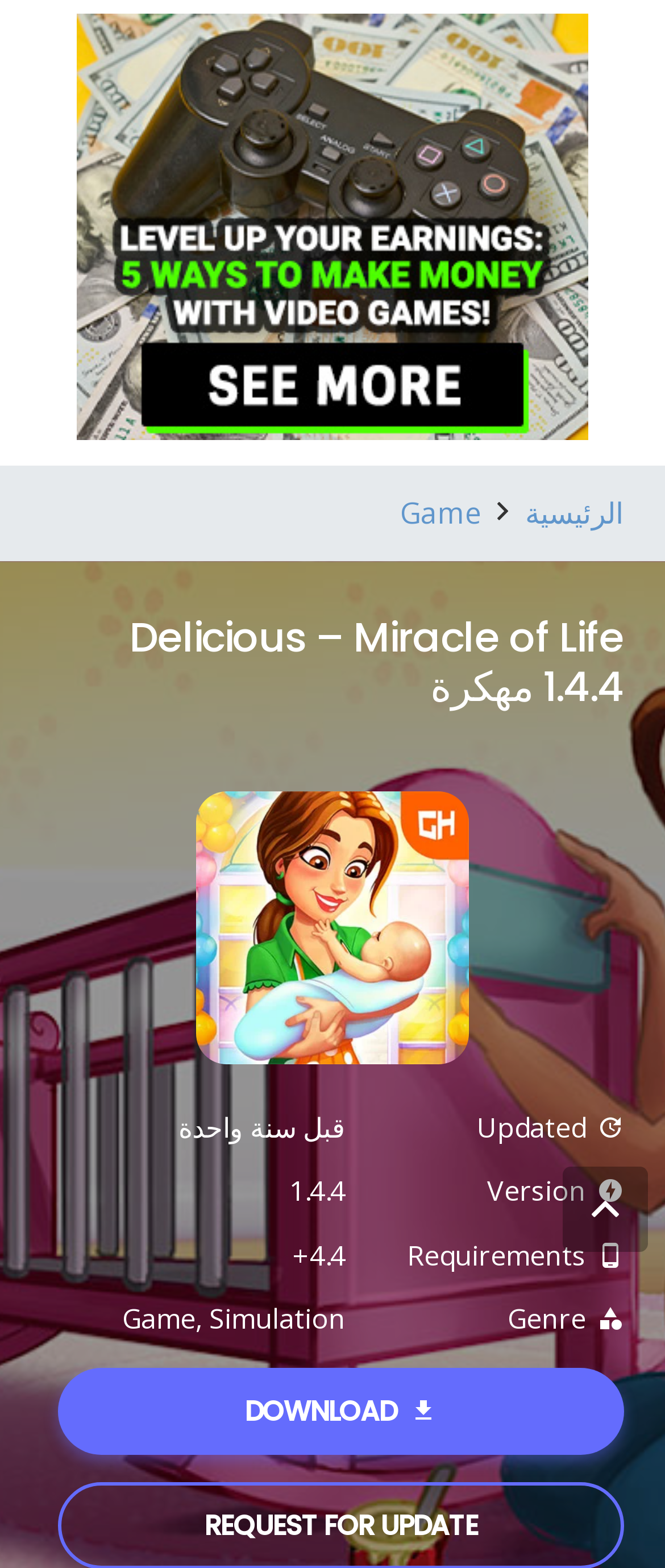Analyze the image and deliver a detailed answer to the question: What is the version of the game?

I found the version of the game by looking at the StaticText element with the text '1.4.4' which is located near the 'Version' label.